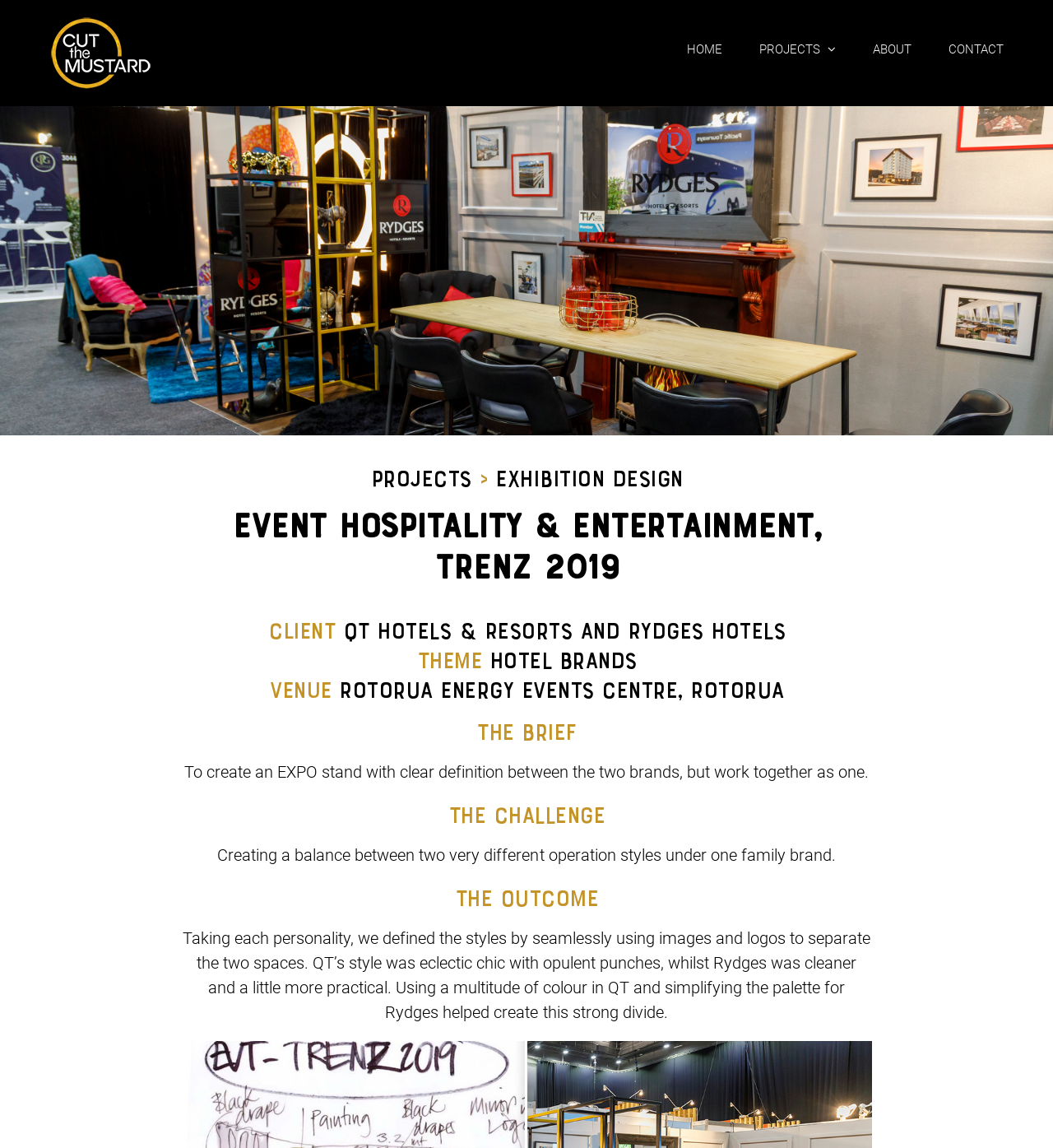Find the bounding box coordinates of the element's region that should be clicked in order to follow the given instruction: "go to home page". The coordinates should consist of four float numbers between 0 and 1, i.e., [left, top, right, bottom].

[0.652, 0.014, 0.686, 0.072]